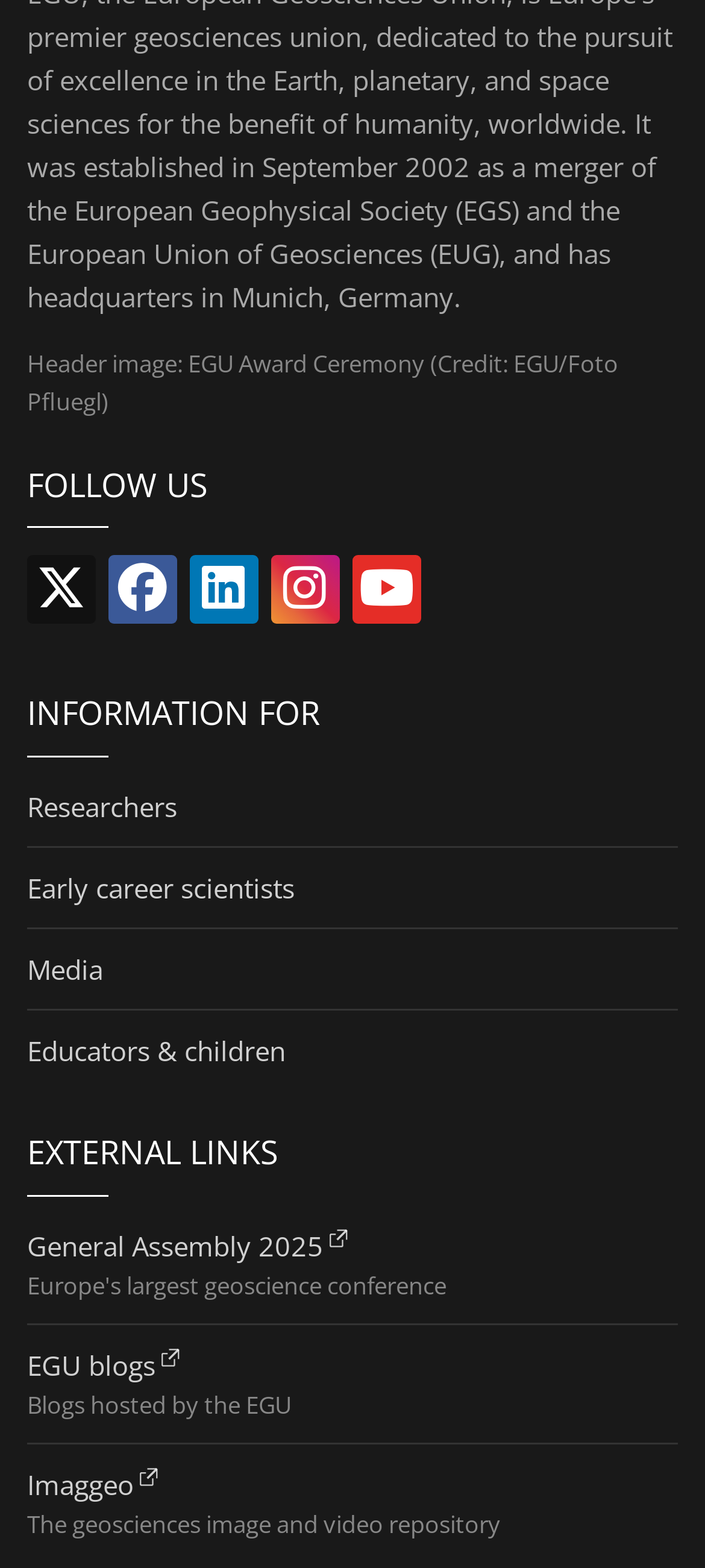Determine the bounding box coordinates of the UI element described below. Use the format (top-left x, top-left y, bottom-right x, bottom-right y) with floating point numbers between 0 and 1: EGU blogs

[0.038, 0.858, 0.259, 0.881]